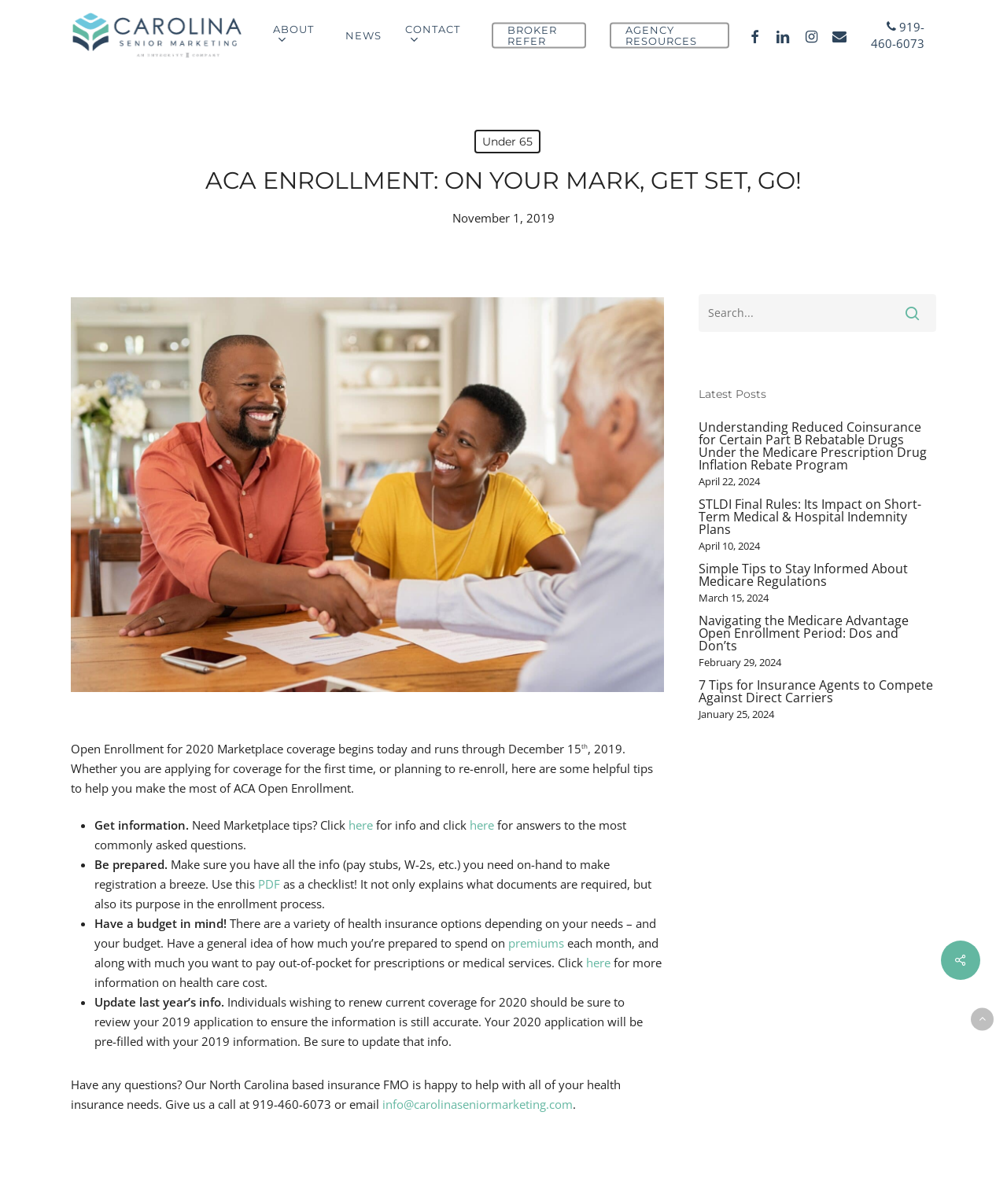Offer a detailed account of what is visible on the webpage.

The webpage is about ACA Open Enrollment, specifically providing helpful tips for individuals applying for coverage for the first time or planning to re-enroll. At the top of the page, there is a logo and a navigation menu with links to "ABOUT", "NEWS", "CONTACT", "BROKER REFER", and "AGENCY RESOURCES". Below the navigation menu, there is a phone number "919-460-6073" and social media links to "FACEBOOK", "LINKEDIN", "INSTAGRAM", and "EMAIL".

The main content of the page is divided into two sections. The first section has a heading "ACA ENROLLMENT: ON YOUR MARK, GET SET, GO!" and a subheading "November 1, 2019". Below the heading, there is an image of a man shaking hands with an insurance agent. The text explains that Open Enrollment for 2020 Marketplace coverage begins on November 1, 2019, and provides some helpful tips to make the most of ACA Open Enrollment.

The tips are presented in a list format, with each item marked by a bullet point. The first tip is to get information, and there are links to click for more info and answers to commonly asked questions. The second tip is to be prepared, and it suggests having all necessary documents ready to make registration easier. The third tip is to have a budget in mind, and it explains that there are various health insurance options depending on one's needs and budget. The fourth tip is to update last year's information, especially for individuals wishing to renew current coverage for 2020.

At the bottom of the page, there is a section with a search bar and a button. Below the search bar, there is a heading "Latest Posts" with links to several news articles, each with a date and a brief description.

On the right side of the page, there is a link to "Under 65" and a link to "Back to top" at the very bottom.